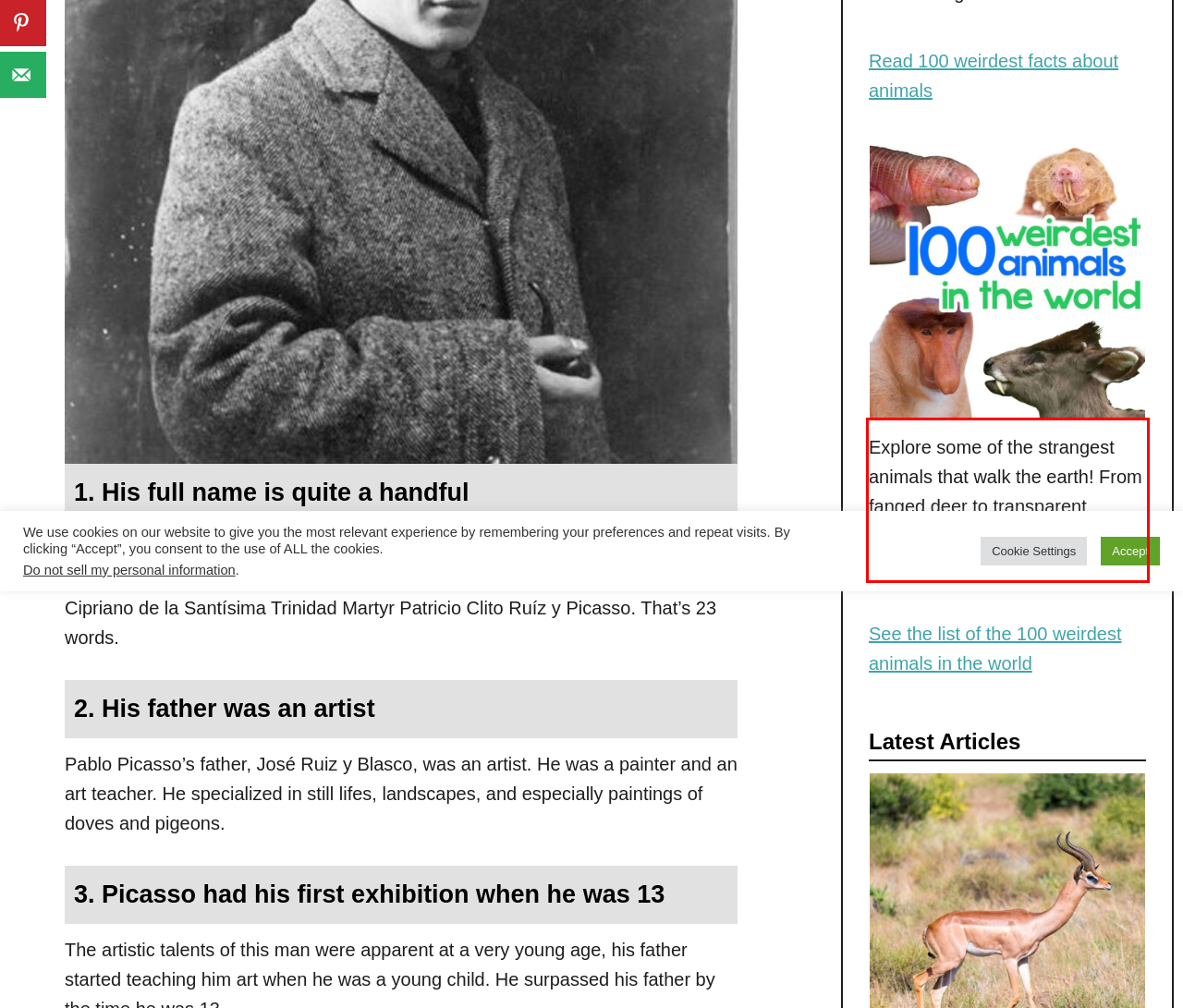Analyze the screenshot of the webpage that features a red bounding box and recognize the text content enclosed within this red bounding box.

Explore some of the strangest animals that walk the earth! From fanged deer to transparent creatures and all the way to an animal without any organs at all.